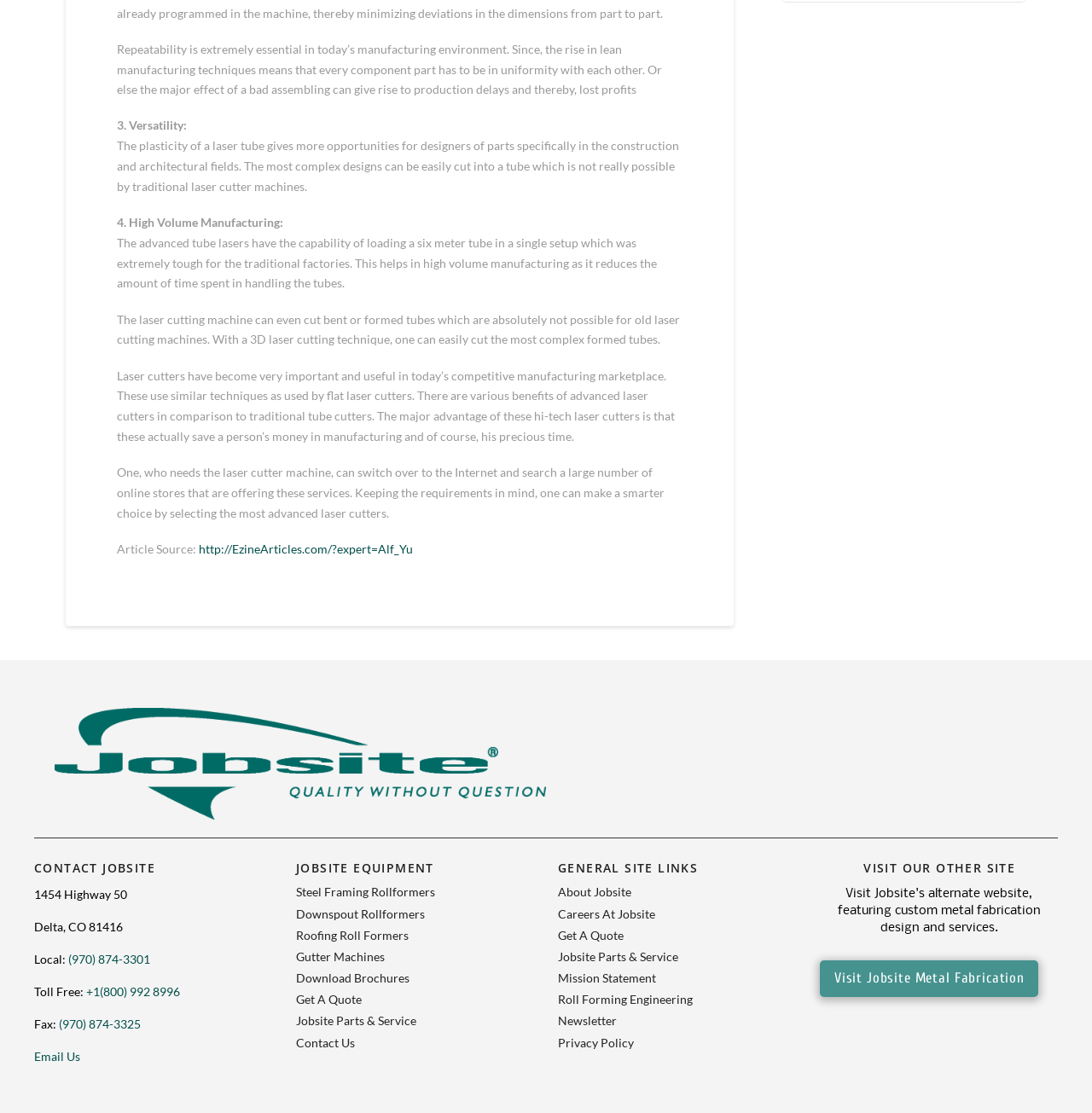What is the purpose of the laser cutting machine?
Based on the screenshot, provide your answer in one word or phrase.

High volume manufacturing